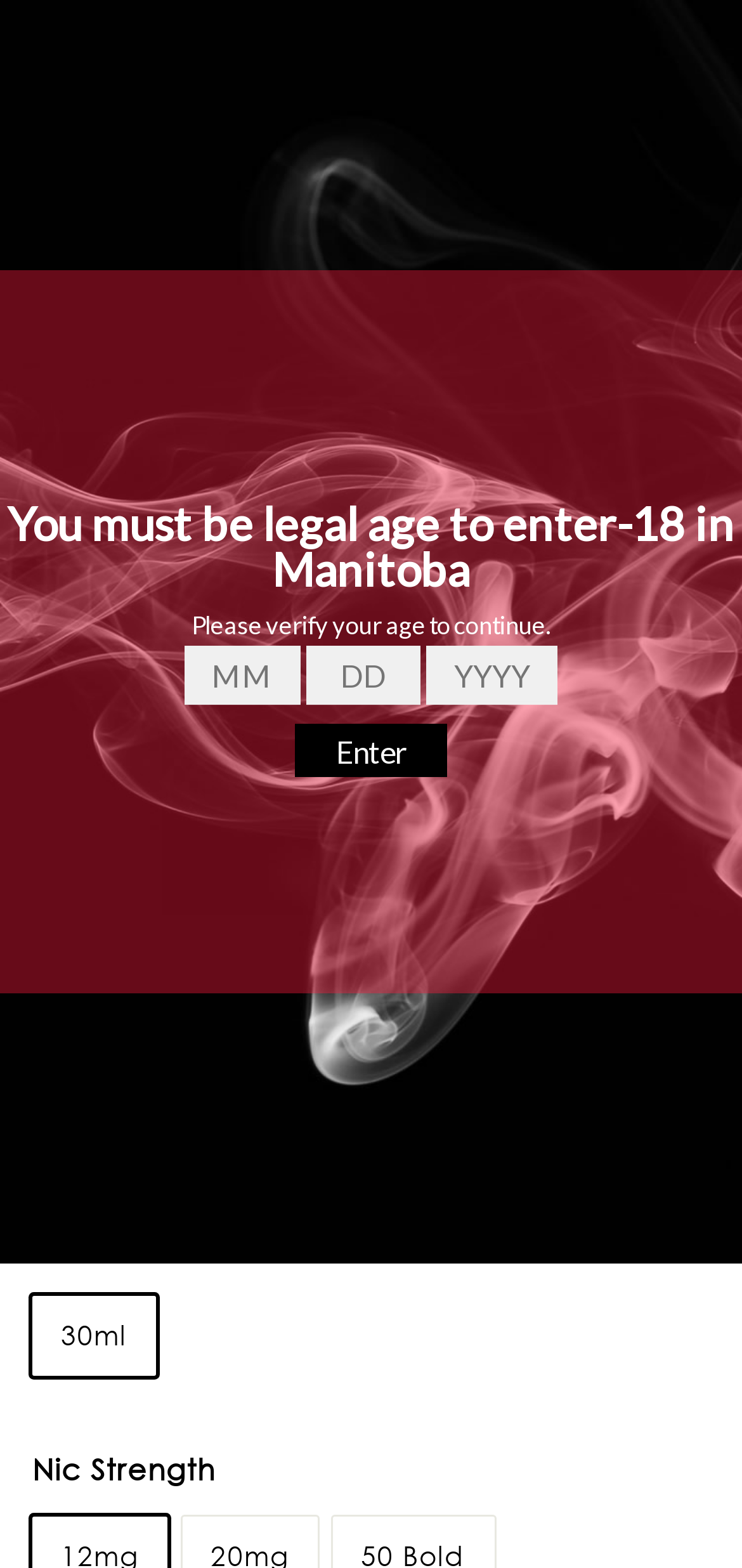Use a single word or phrase to respond to the question:
How many pages are there for this product?

2